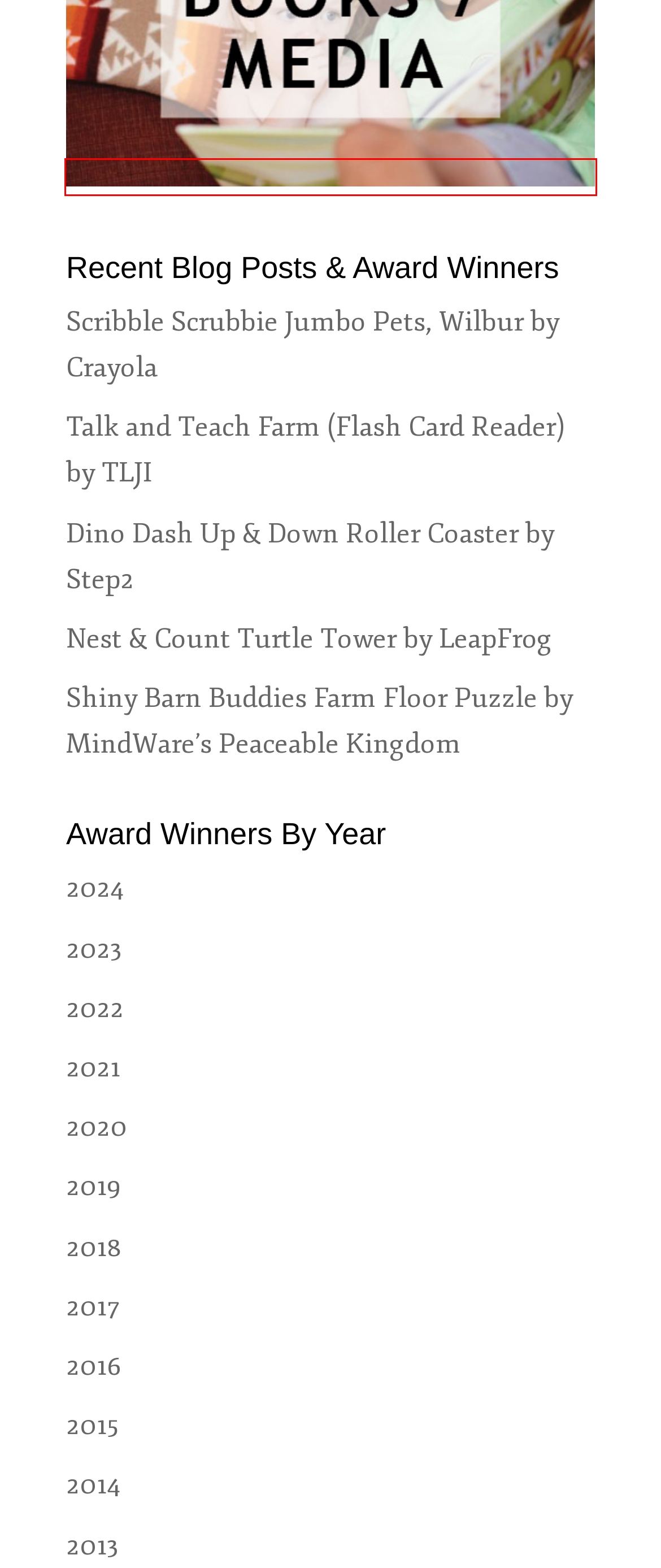Look at the given screenshot of a webpage with a red rectangle bounding box around a UI element. Pick the description that best matches the new webpage after clicking the element highlighted. The descriptions are:
A. Scribble Scrubbie Jumbo Pets, Wilbur by Crayola - Play on Words
B. PAL Award Winners - 2018 - Play on Words
C. Dino Dash Up & Down Roller Coaster by Step2 - Play on Words
D. PAL Award Winners: Books & Media - Play on Words
E. Nest & Count Turtle Tower by LeapFrog - Play on Words
F. PAL Award Winners - 2017 - Play on Words
G. PAL Award Winners - 2020 - Play on Words
H. Talk and Teach Farm (Flash Card Reader) by TLJI - Play on Words

D